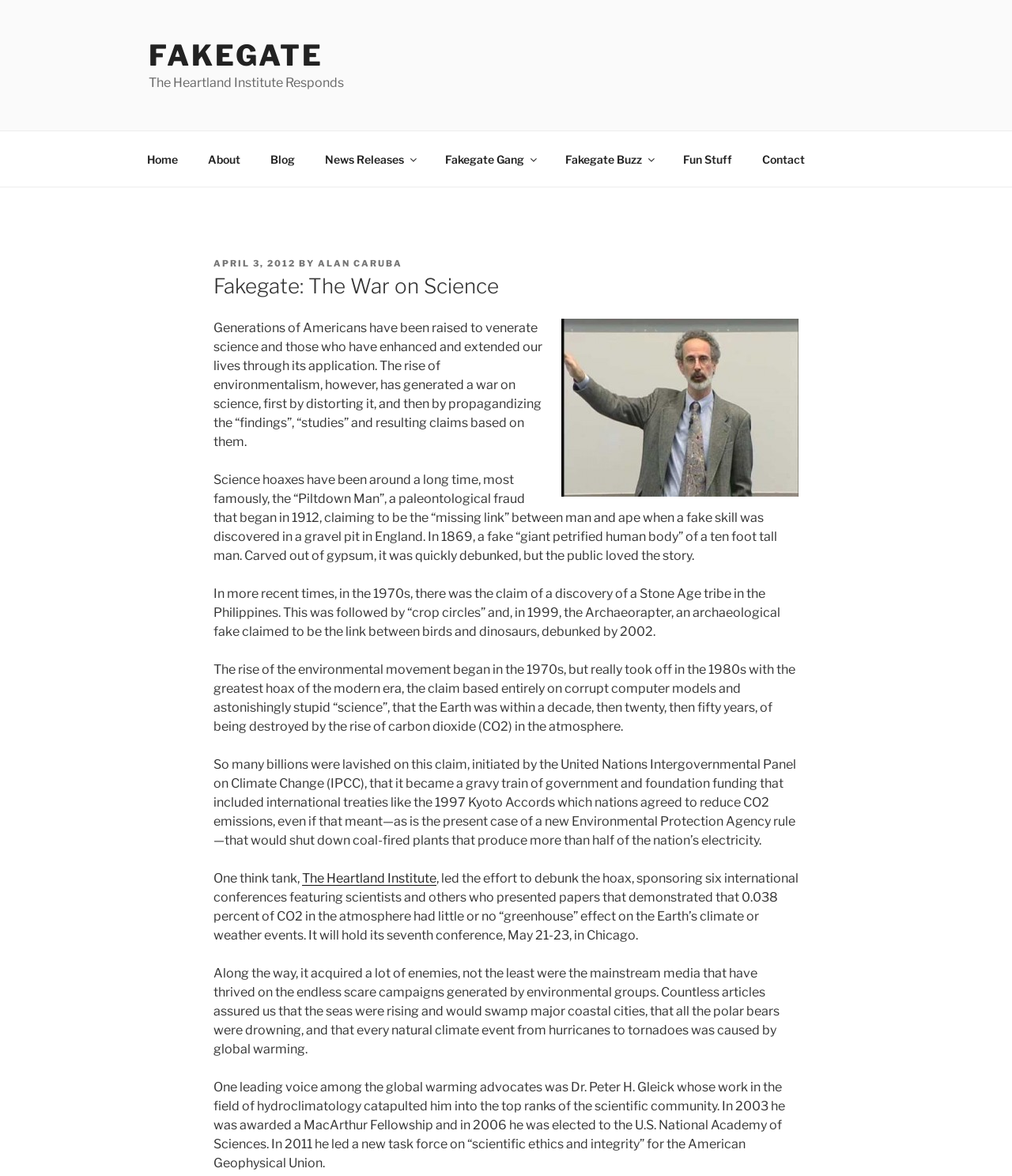Locate the bounding box coordinates of the element to click to perform the following action: 'Click on the 'The Heartland Institute' link'. The coordinates should be given as four float values between 0 and 1, in the form of [left, top, right, bottom].

[0.298, 0.741, 0.431, 0.753]